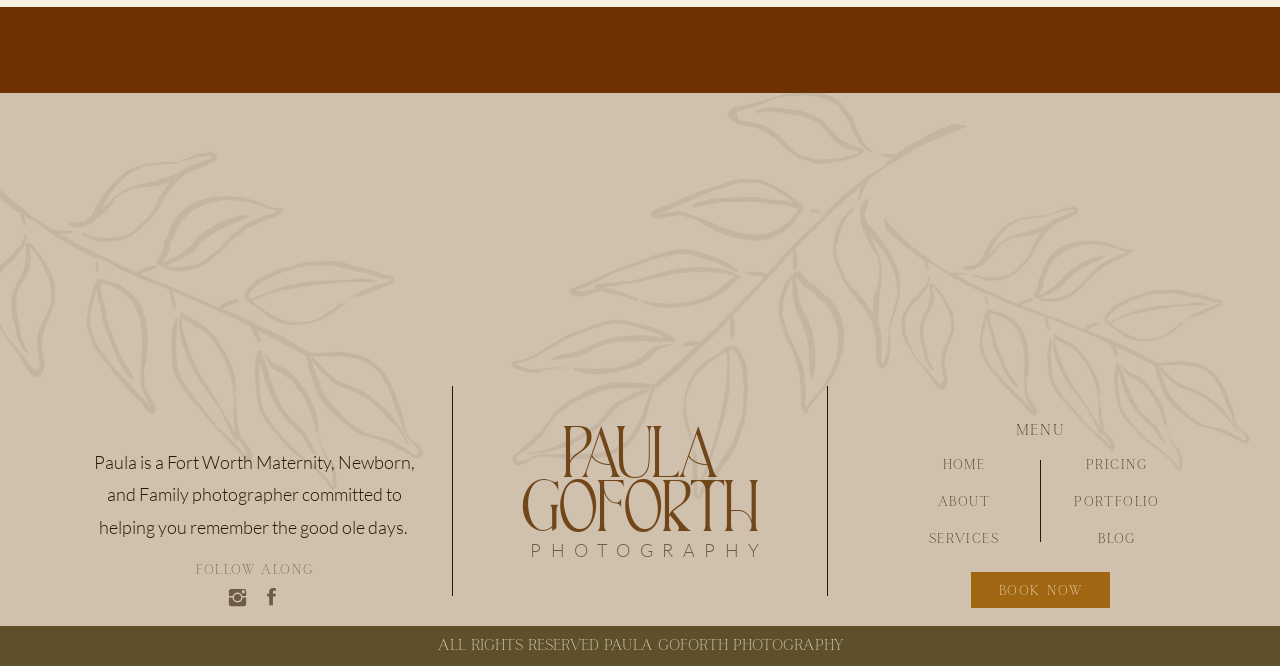Please identify the bounding box coordinates of the clickable element to fulfill the following instruction: "Explore SERVICES". The coordinates should be four float numbers between 0 and 1, i.e., [left, top, right, bottom].

[0.698, 0.791, 0.808, 0.824]